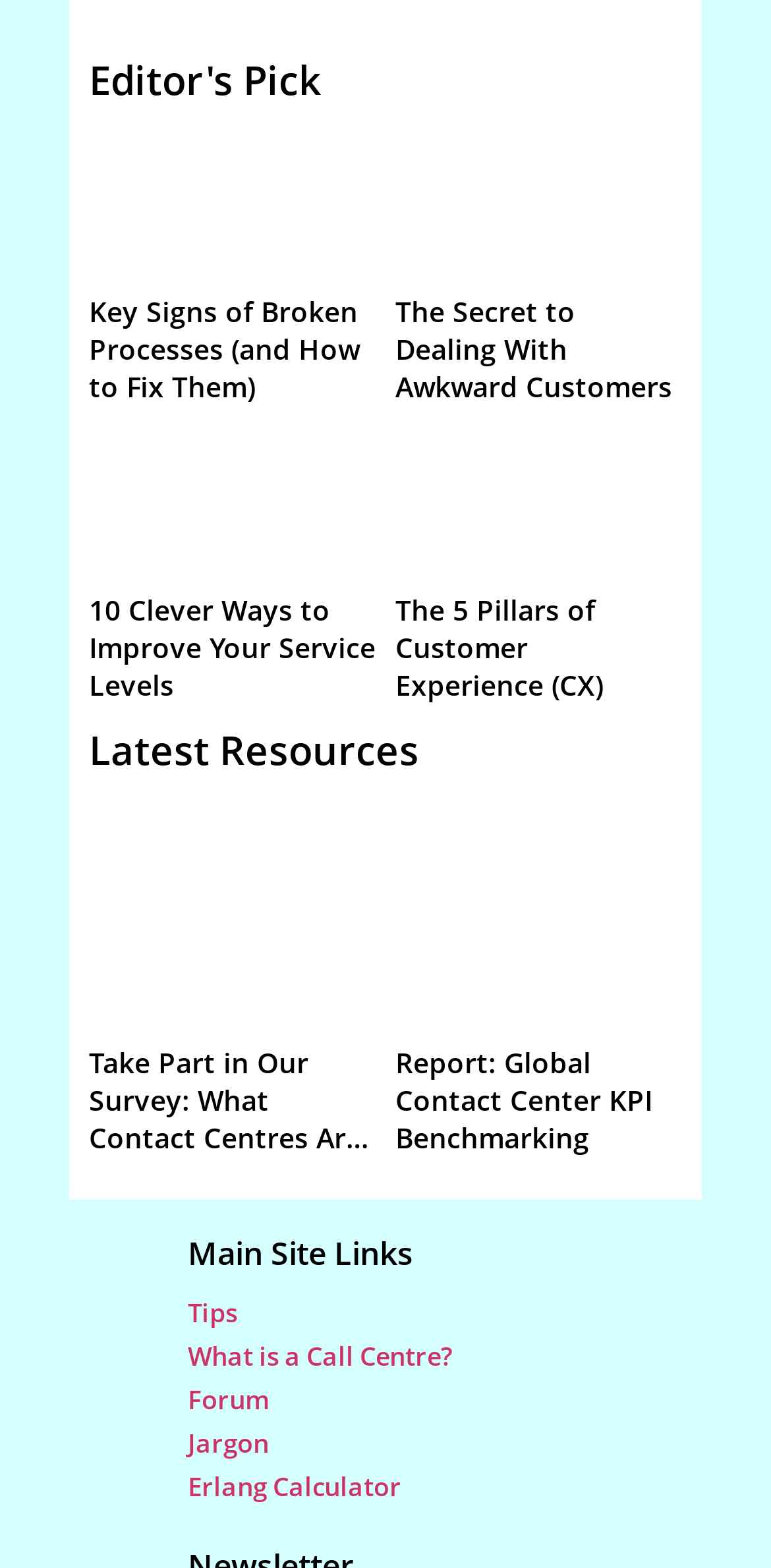Locate the bounding box coordinates for the element described below: "Jargon". The coordinates must be four float values between 0 and 1, formatted as [left, top, right, bottom].

[0.244, 0.909, 0.349, 0.931]